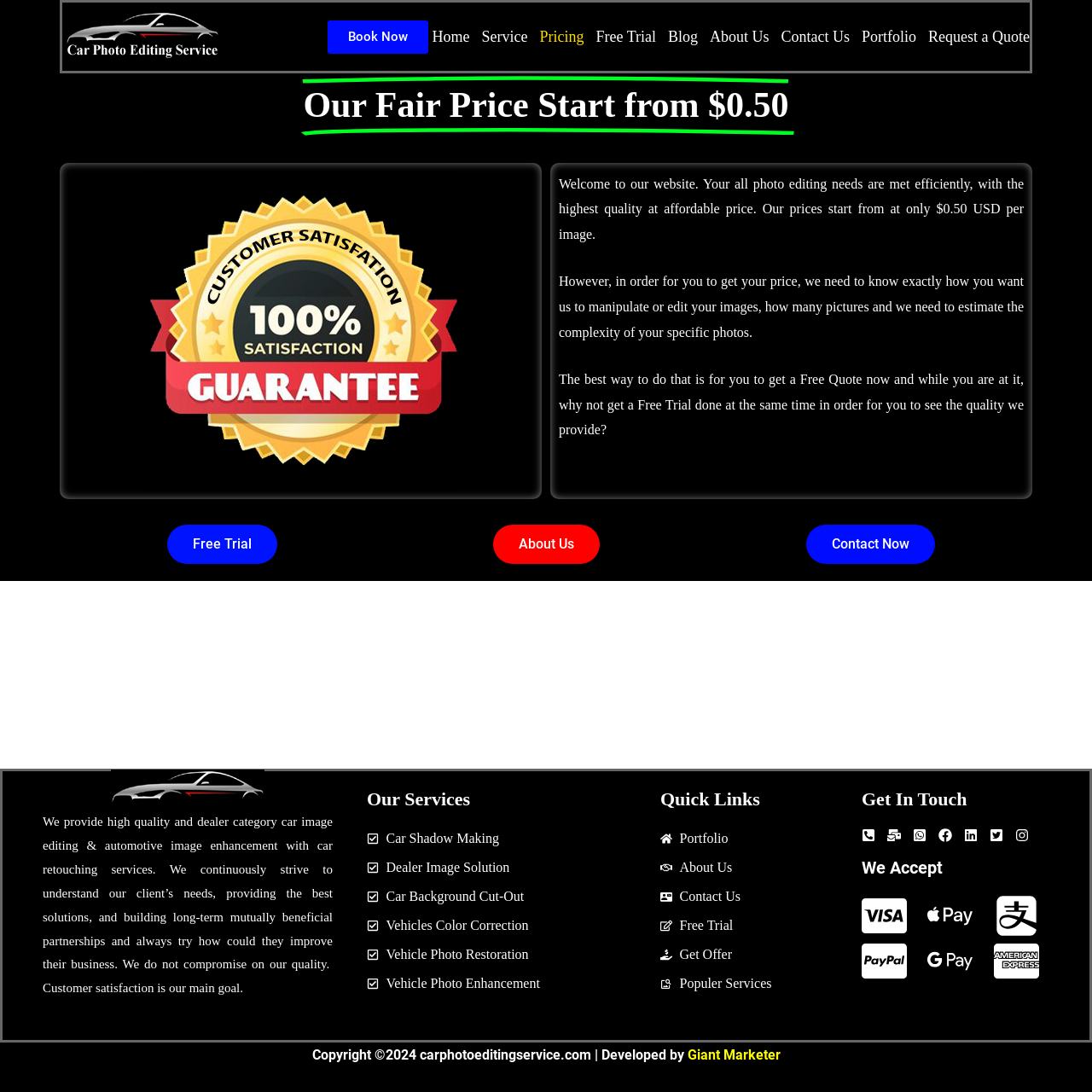Find the bounding box coordinates of the element to click in order to complete the given instruction: "Click on the 'Book Now' button."

[0.3, 0.018, 0.392, 0.049]